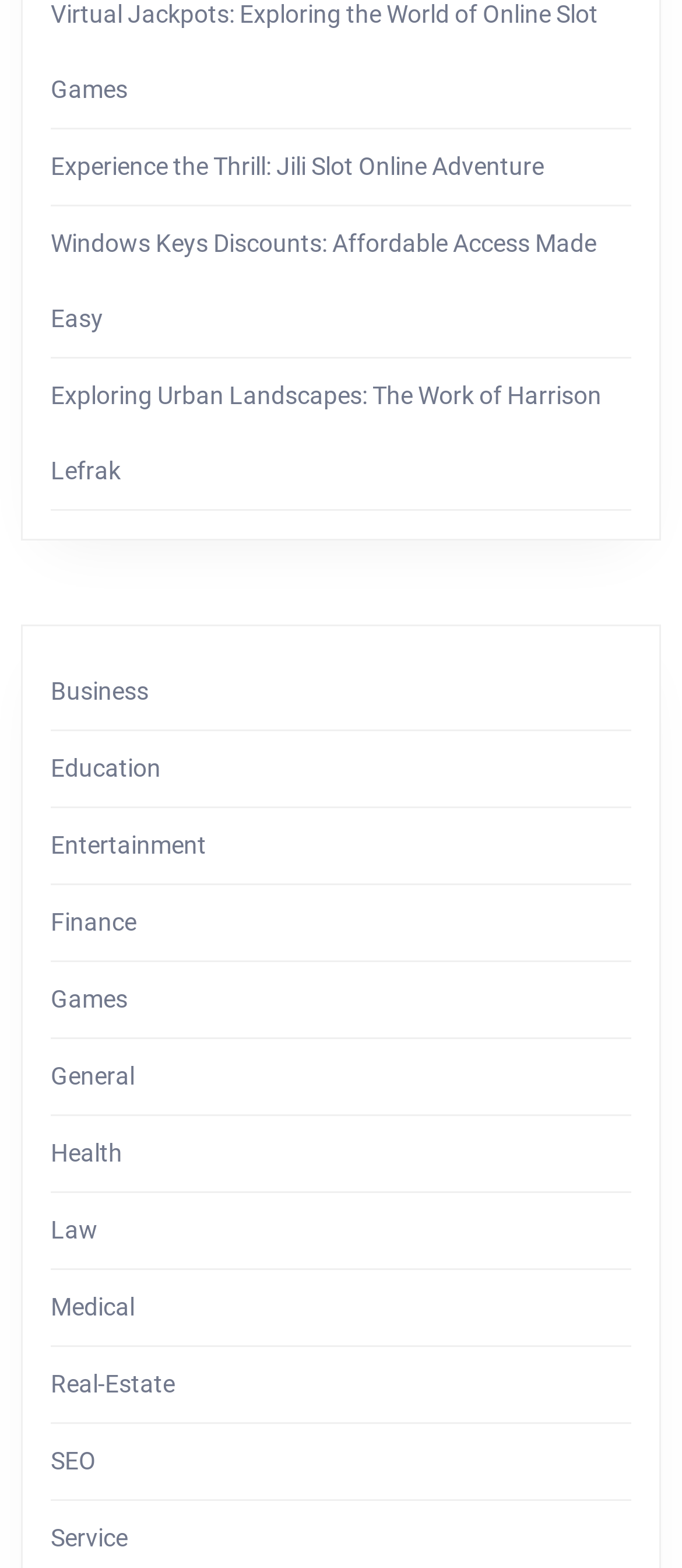Identify the bounding box coordinates for the region to click in order to carry out this instruction: "Discover health related topics". Provide the coordinates using four float numbers between 0 and 1, formatted as [left, top, right, bottom].

[0.074, 0.727, 0.179, 0.744]